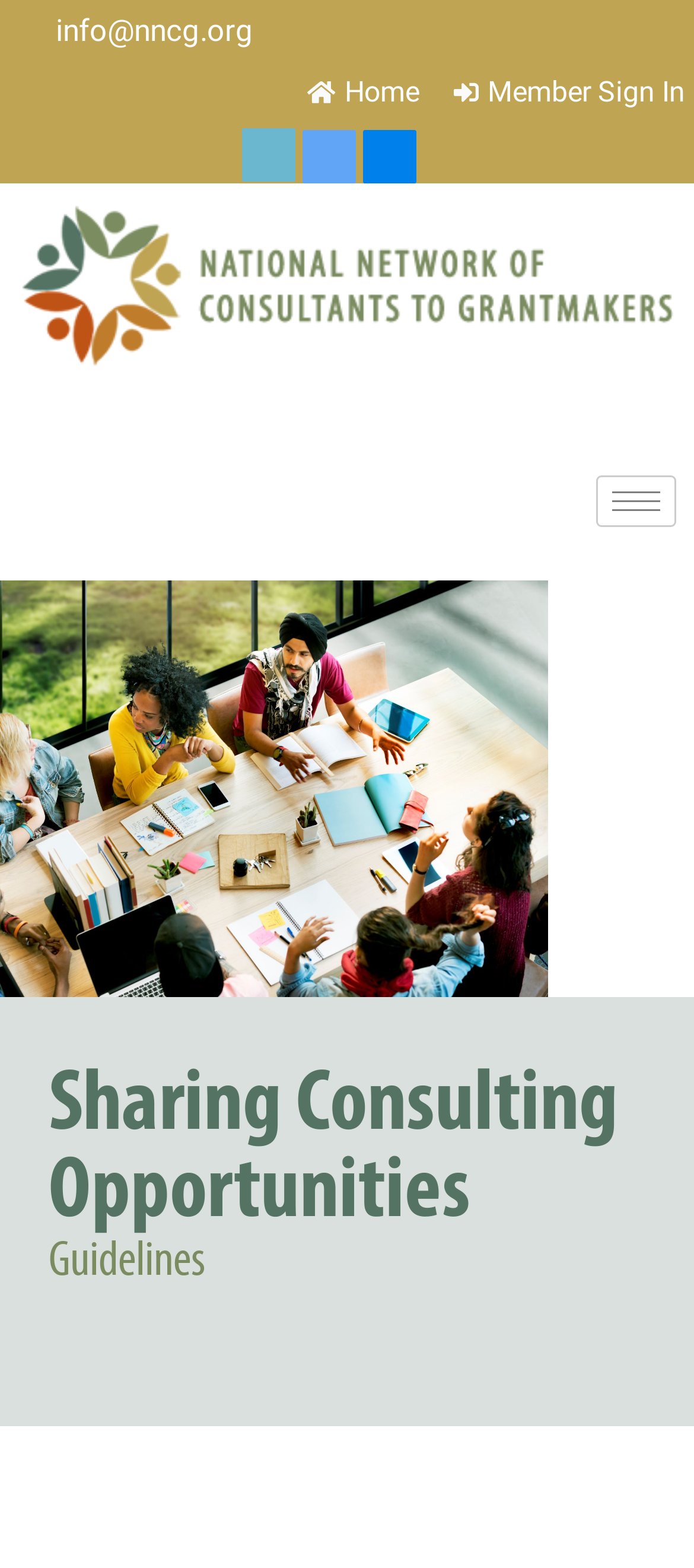How many navigation links are there in the top section?
Using the information from the image, give a concise answer in one word or a short phrase.

3